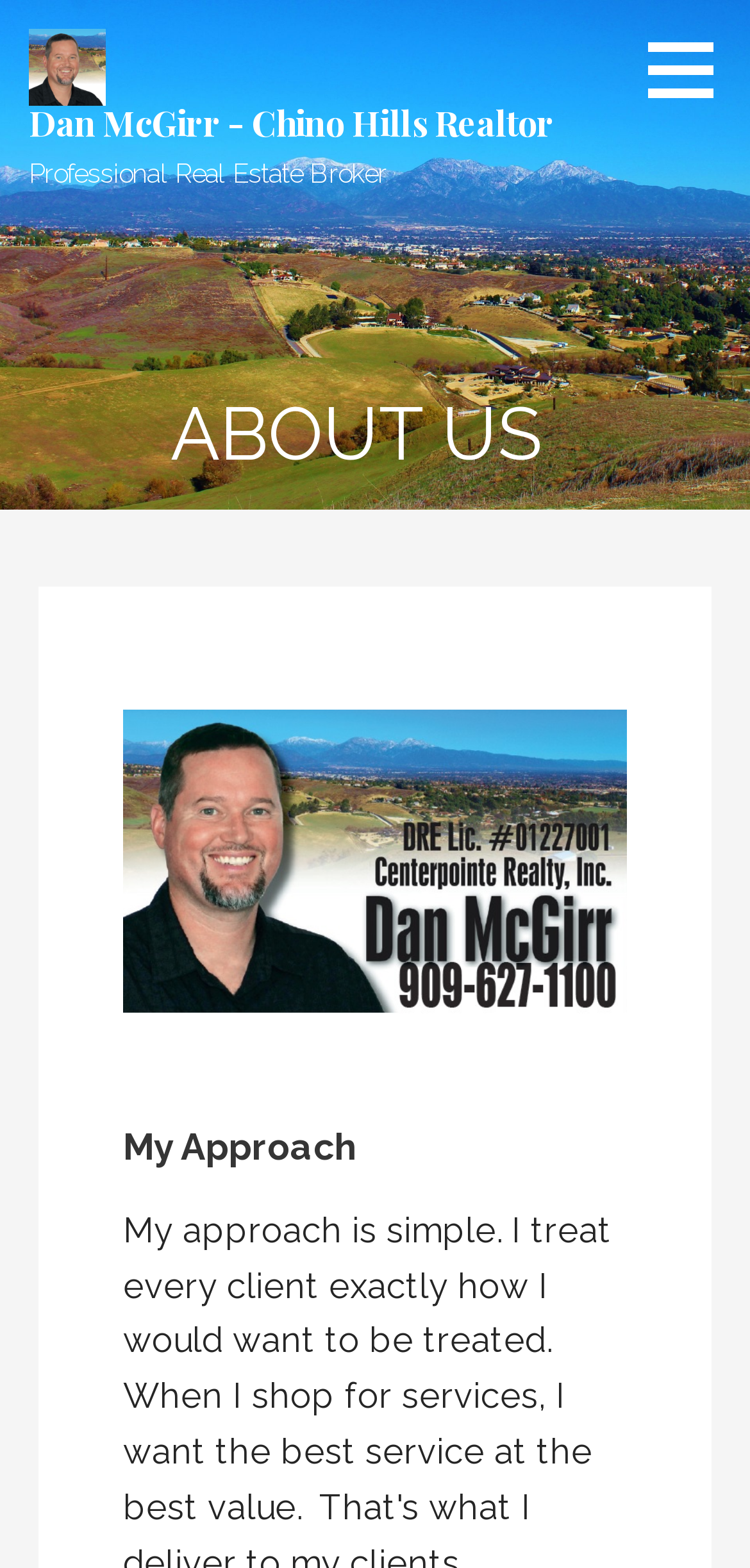Give a one-word or one-phrase response to the question: 
What is the profession of Dan McGirr?

Real Estate Broker